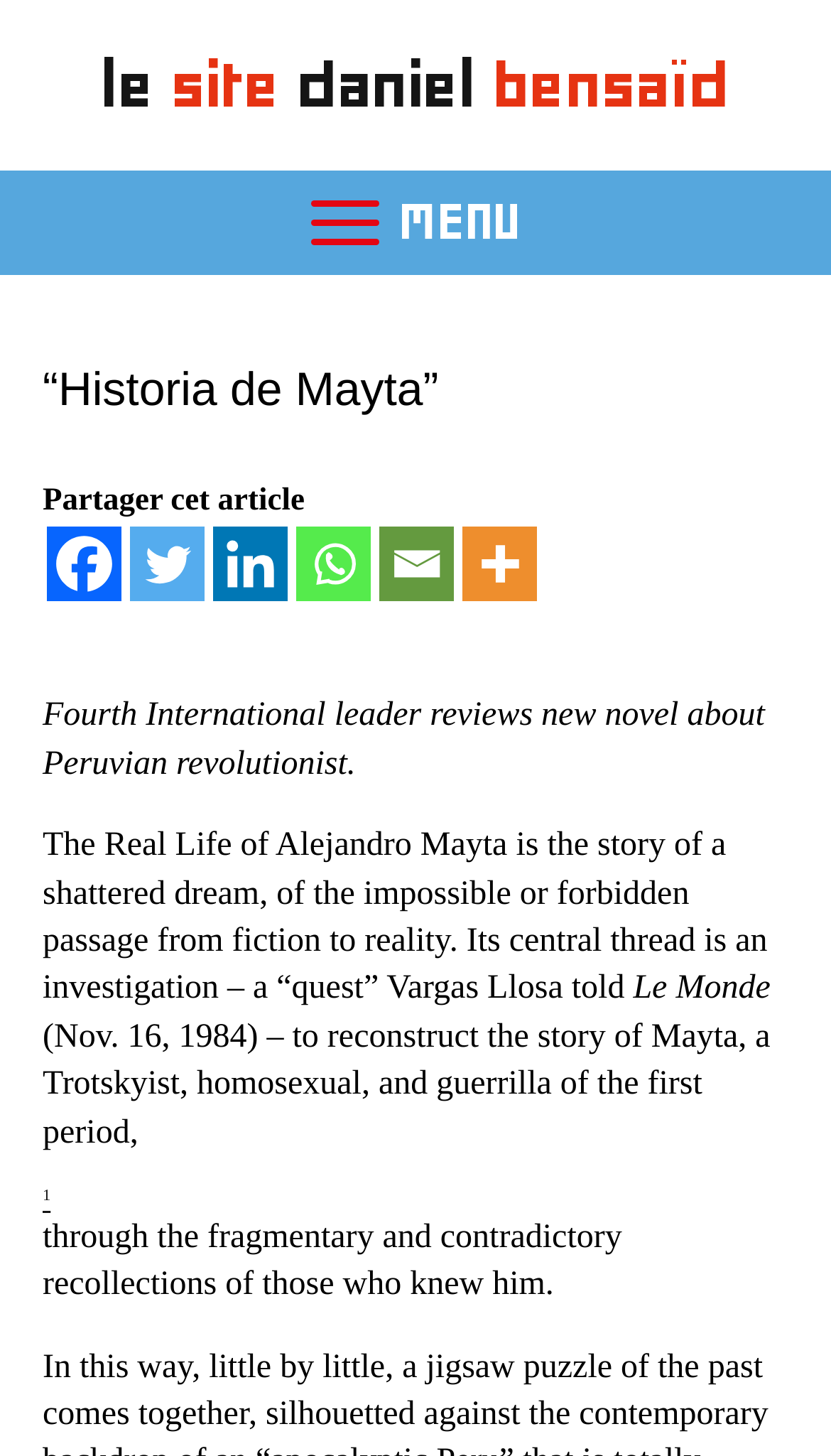From the image, can you give a detailed response to the question below:
What is the title of the article?

The title of the article can be found in the heading element within the MENU section, which reads '“Historia de Mayta”'.